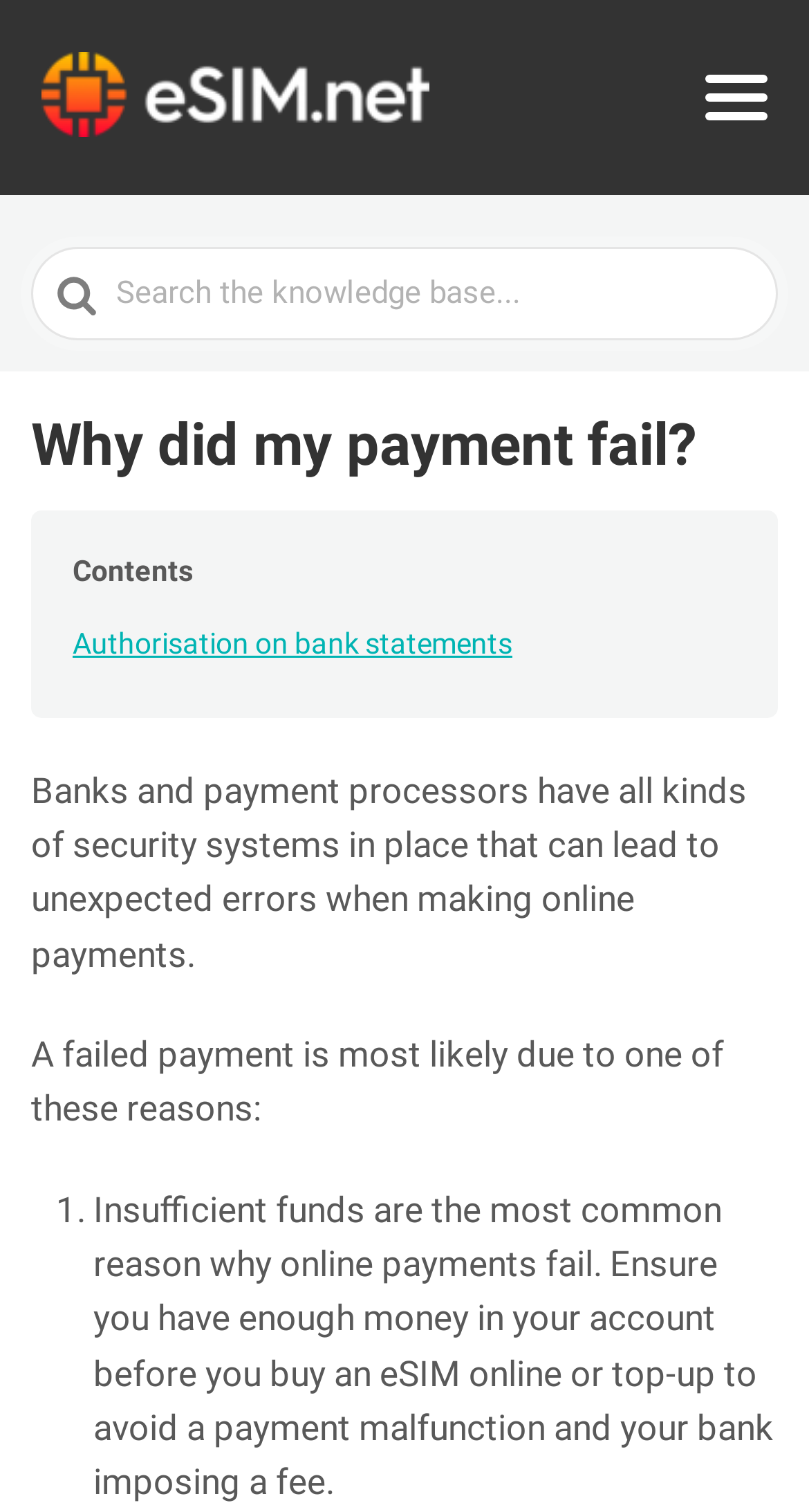Determine the bounding box for the UI element as described: "Menu". The coordinates should be represented as four float numbers between 0 and 1, formatted as [left, top, right, bottom].

[0.872, 0.049, 0.949, 0.08]